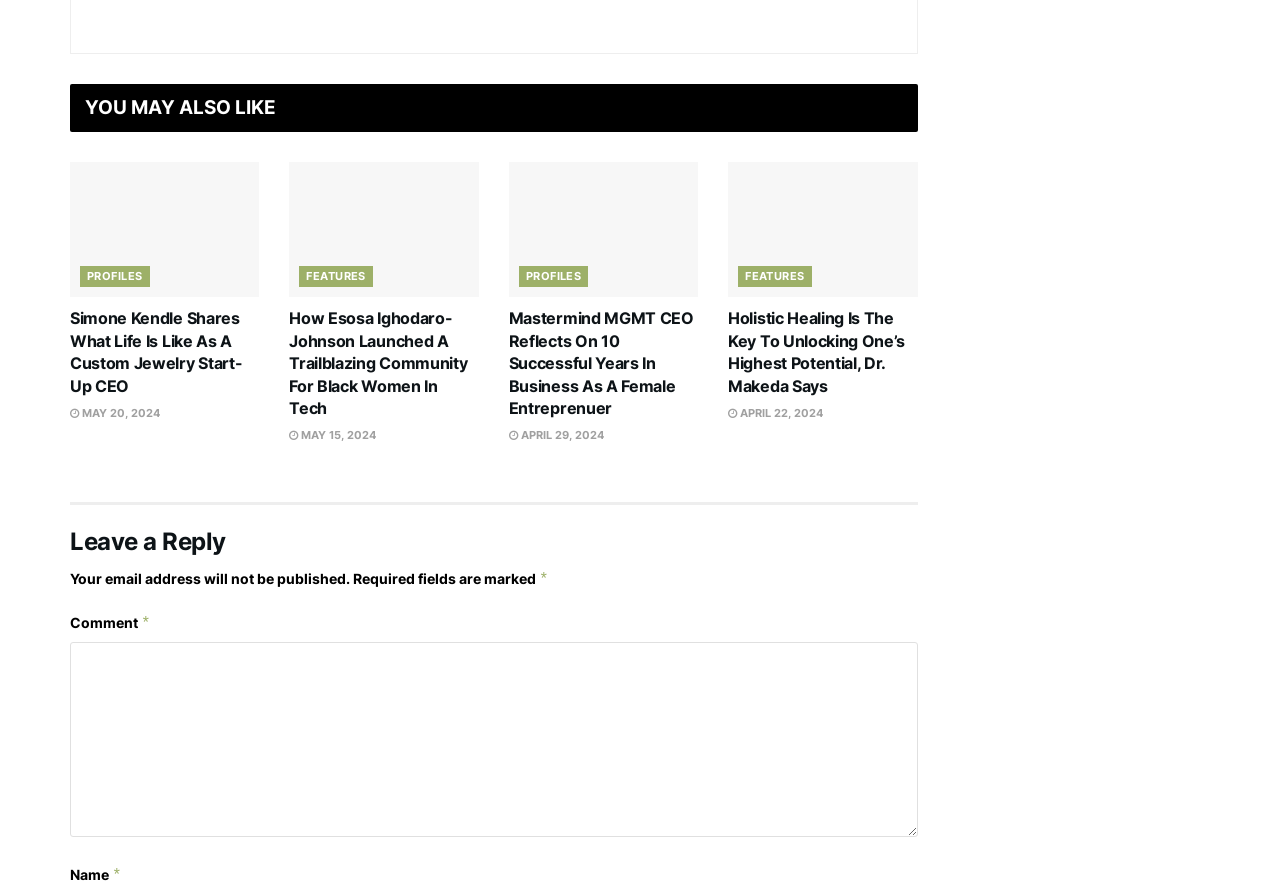Please identify the bounding box coordinates of the element that needs to be clicked to execute the following command: "Enter your name". Provide the bounding box using four float numbers between 0 and 1, formatted as [left, top, right, bottom].

[0.055, 0.97, 0.088, 0.989]